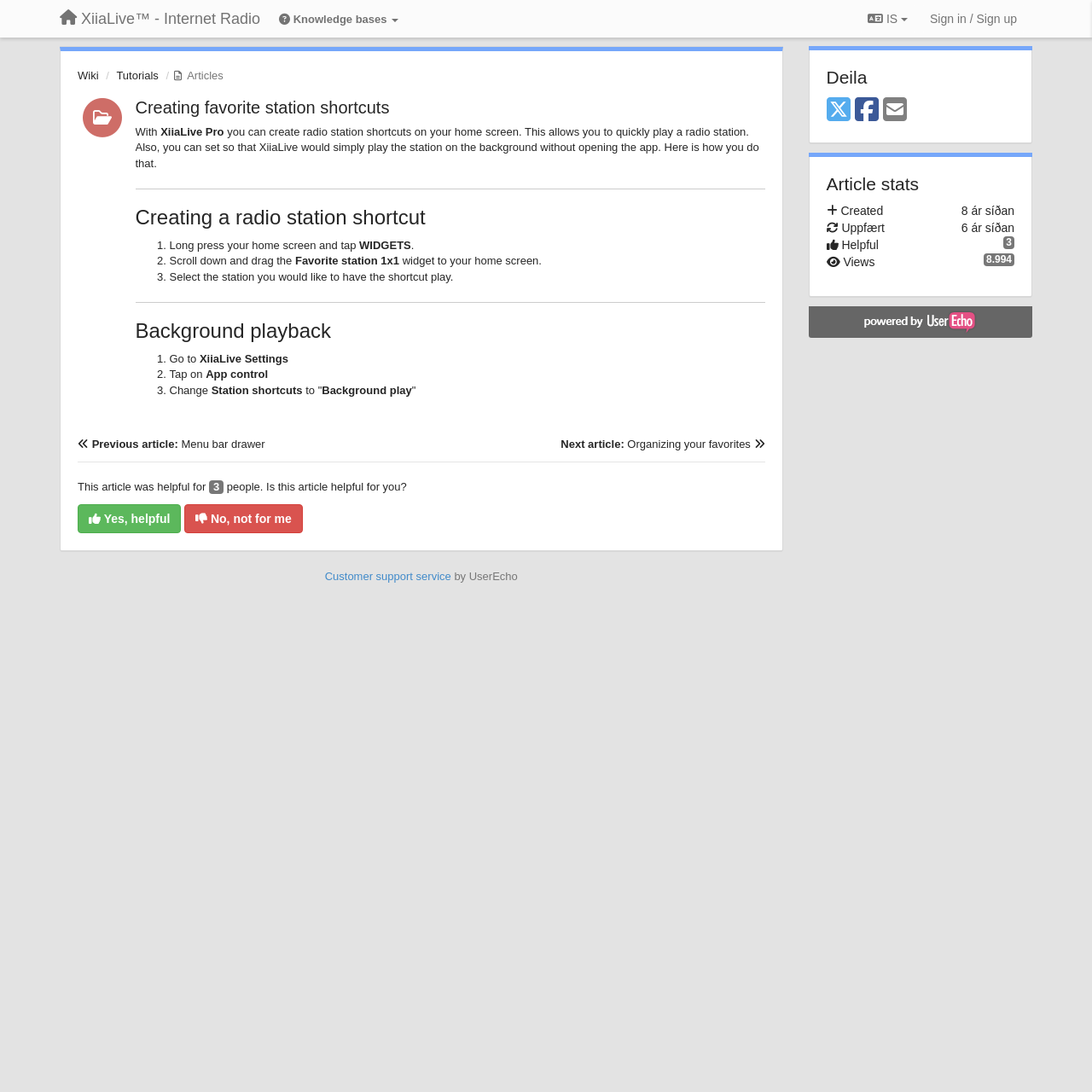Utilize the details in the image to give a detailed response to the question: What is the alternative to opening the XiiaLive app to play a radio station?

According to the webpage, users can set XiiaLive to play a radio station in the background without opening the app, which provides an alternative way to listen to their favorite stations.